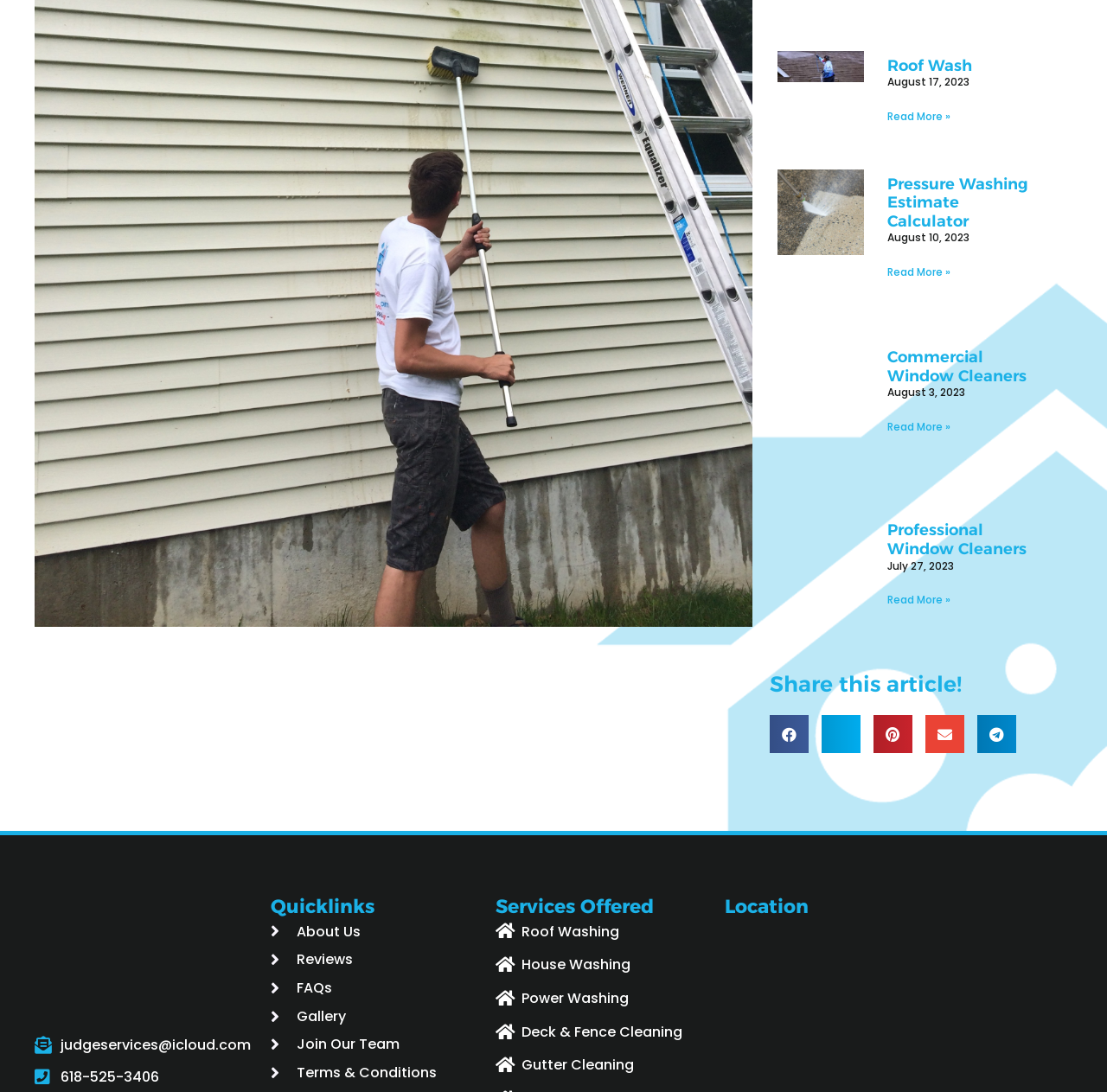Locate the bounding box coordinates of the area to click to fulfill this instruction: "Share on facebook". The bounding box should be presented as four float numbers between 0 and 1, in the order [left, top, right, bottom].

[0.712, 0.657, 0.717, 0.872]